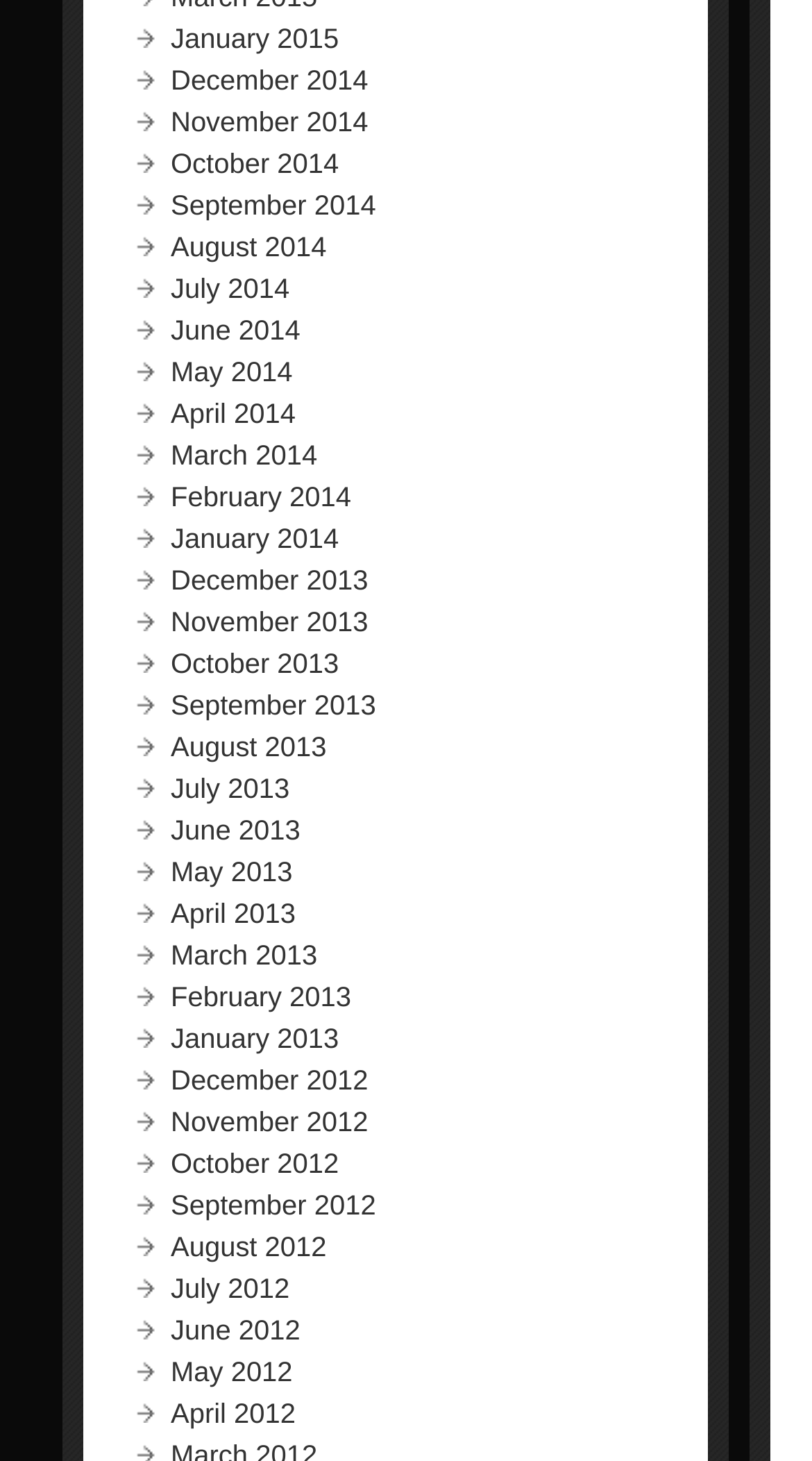Locate the bounding box coordinates of the clickable region to complete the following instruction: "Go to home page."

None